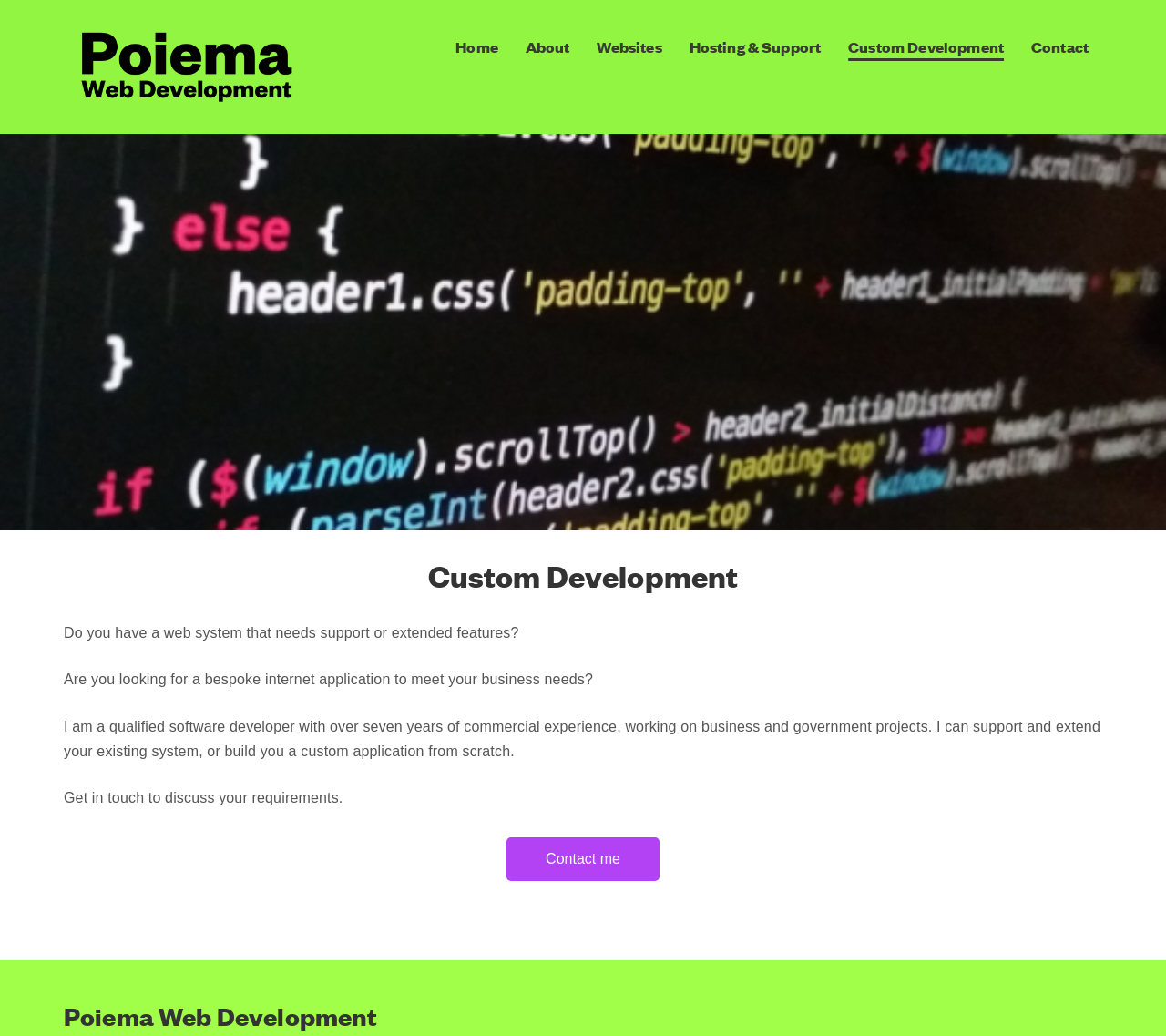How many sections are there on the webpage?
Examine the image and give a concise answer in one word or a short phrase.

2